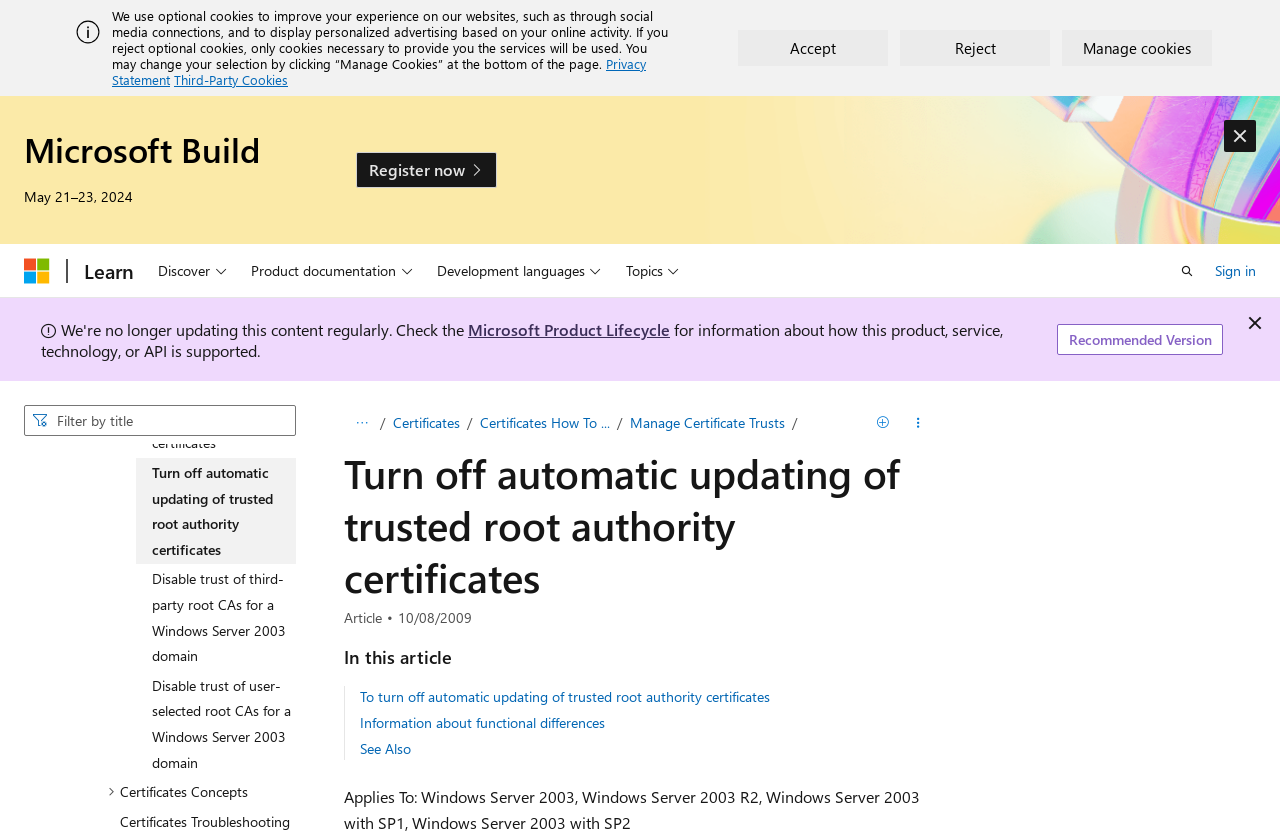Identify and extract the main heading of the webpage.

Turn off automatic updating of trusted root authority certificates